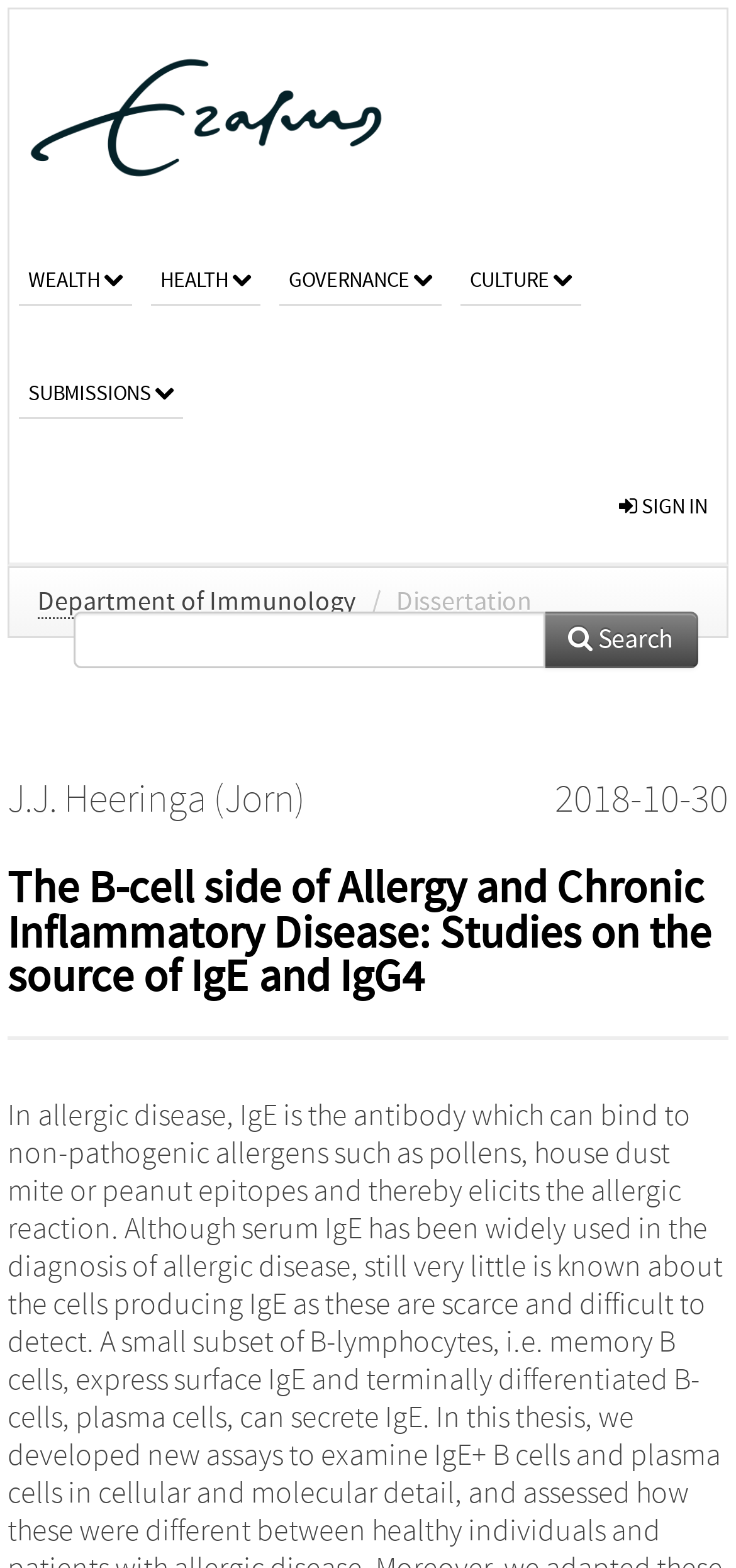When was the dissertation published?
Give a one-word or short-phrase answer derived from the screenshot.

2018-10-30